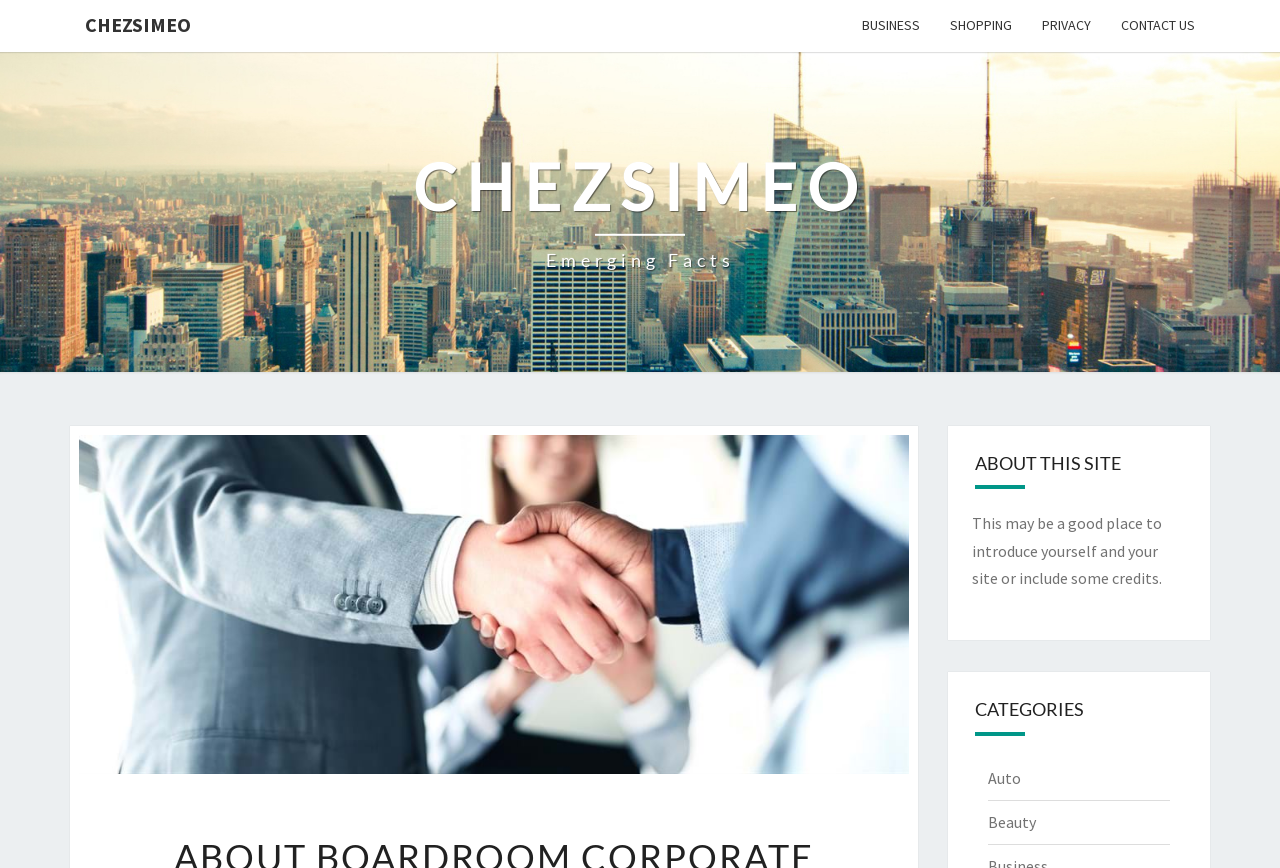Given the element description "Shopping" in the screenshot, predict the bounding box coordinates of that UI element.

[0.73, 0.0, 0.802, 0.06]